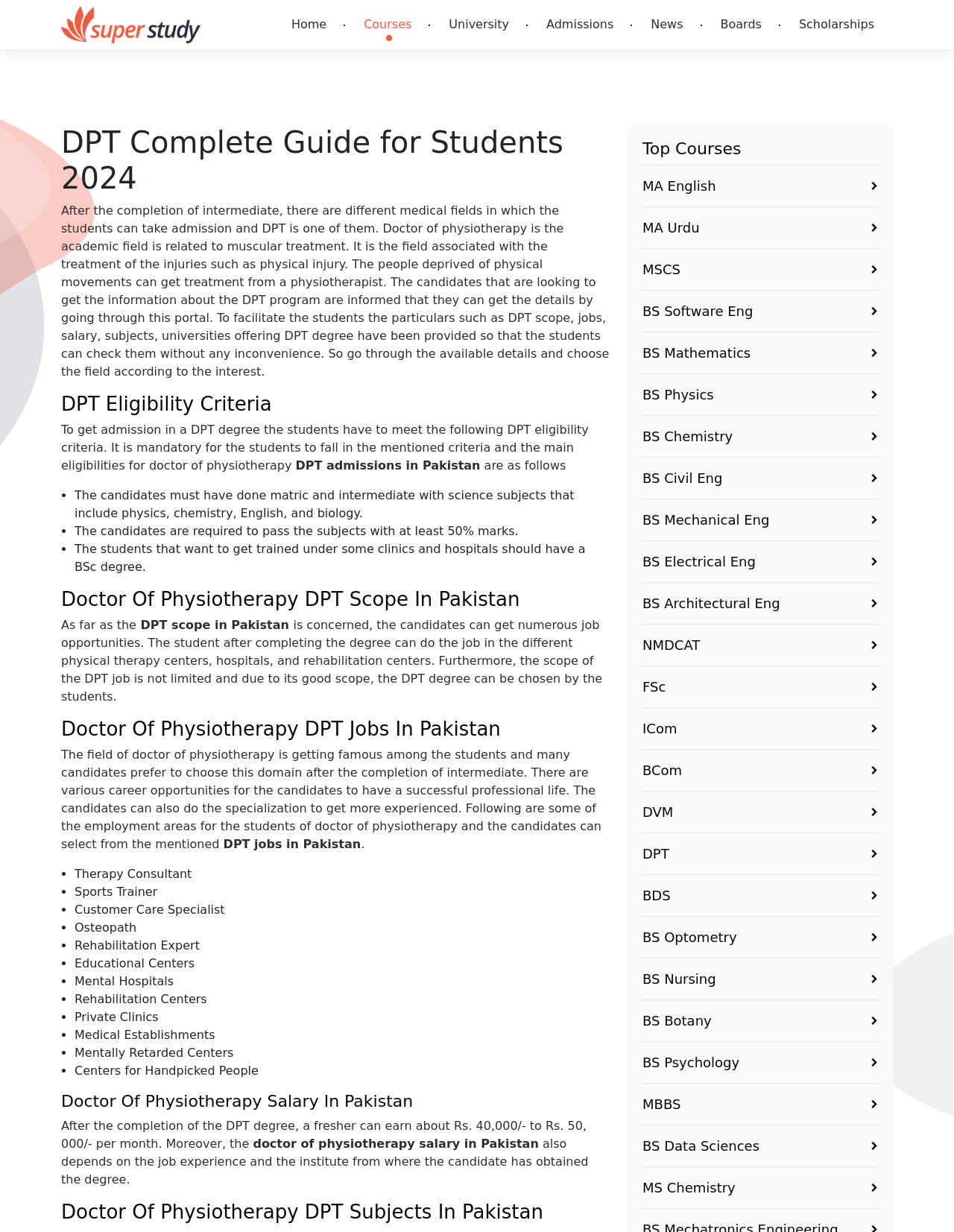Indicate the bounding box coordinates of the clickable region to achieve the following instruction: "Learn about Doctor Of Physiotherapy Salary In Pakistan."

[0.064, 0.886, 0.639, 0.902]